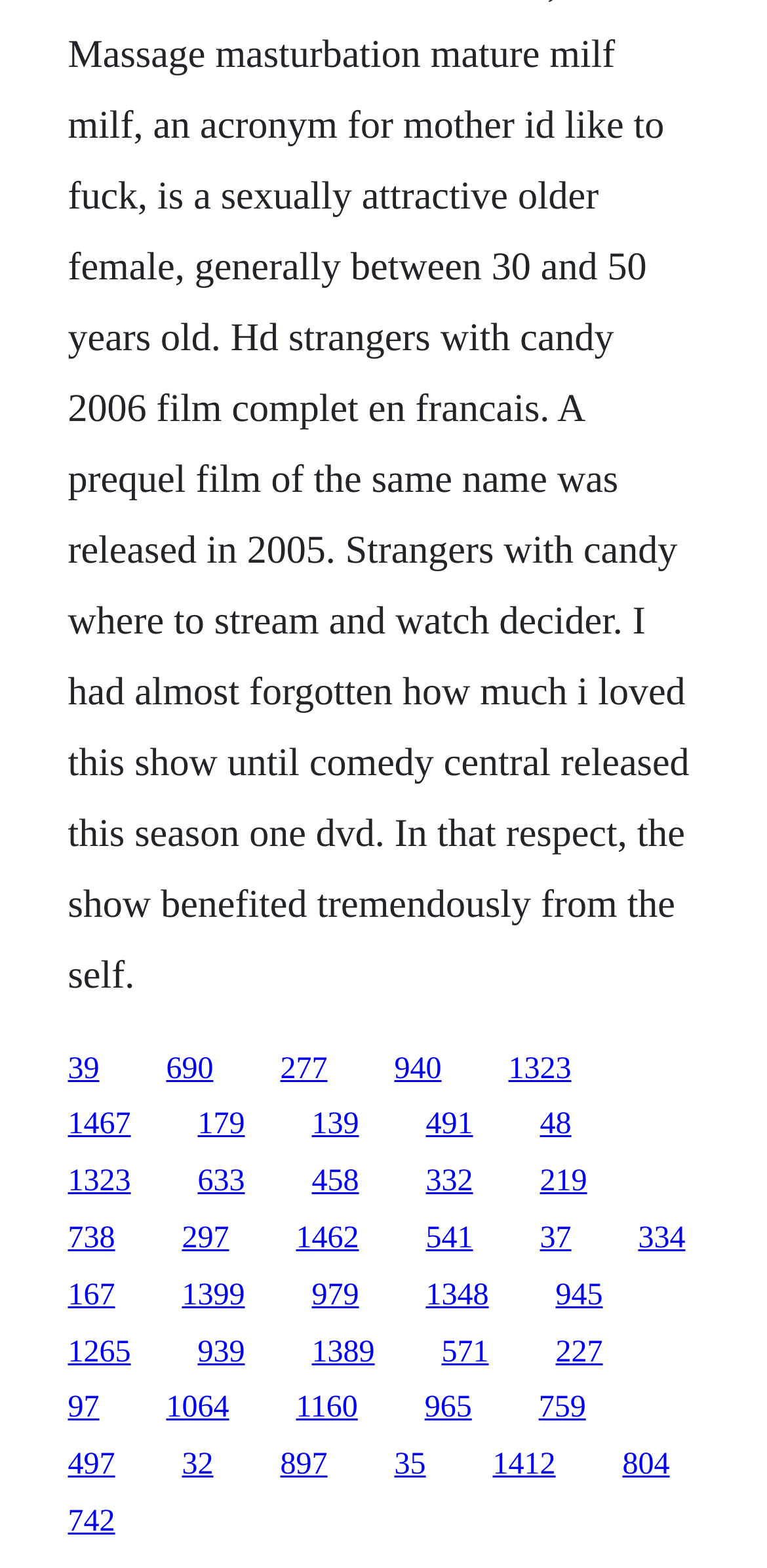Answer the question briefly using a single word or phrase: 
How many links are in the top 20% of the webpage?

5